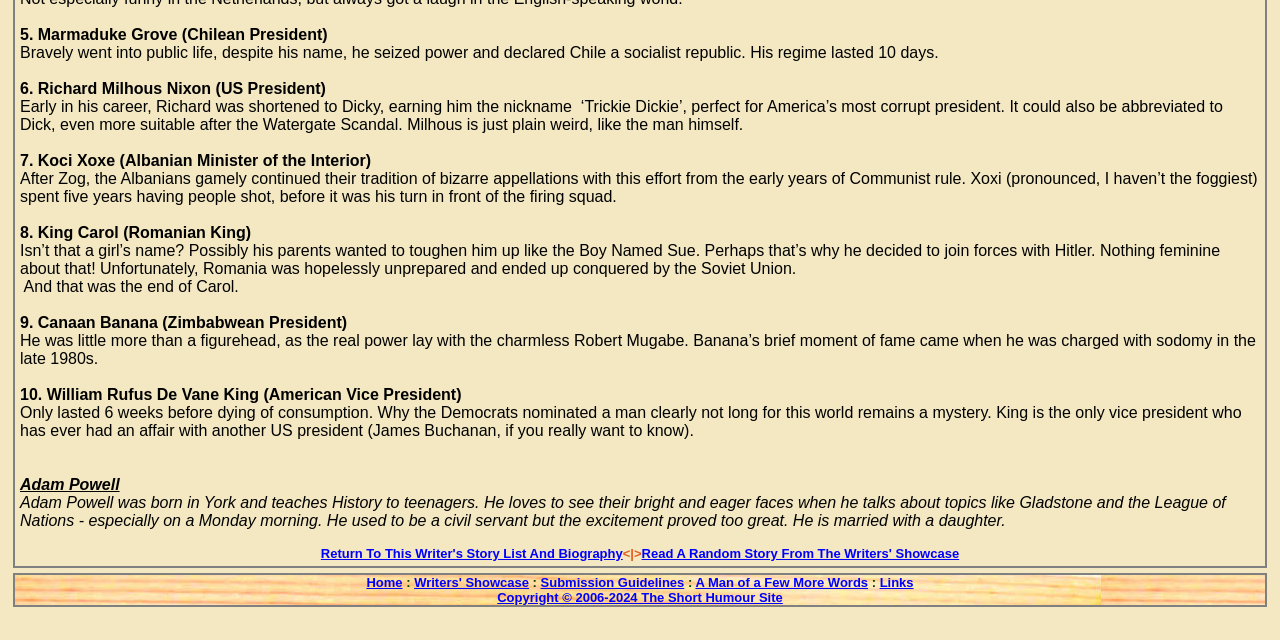Please find the bounding box coordinates (top-left x, top-left y, bottom-right x, bottom-right y) in the screenshot for the UI element described as follows: Home

[0.286, 0.895, 0.314, 0.922]